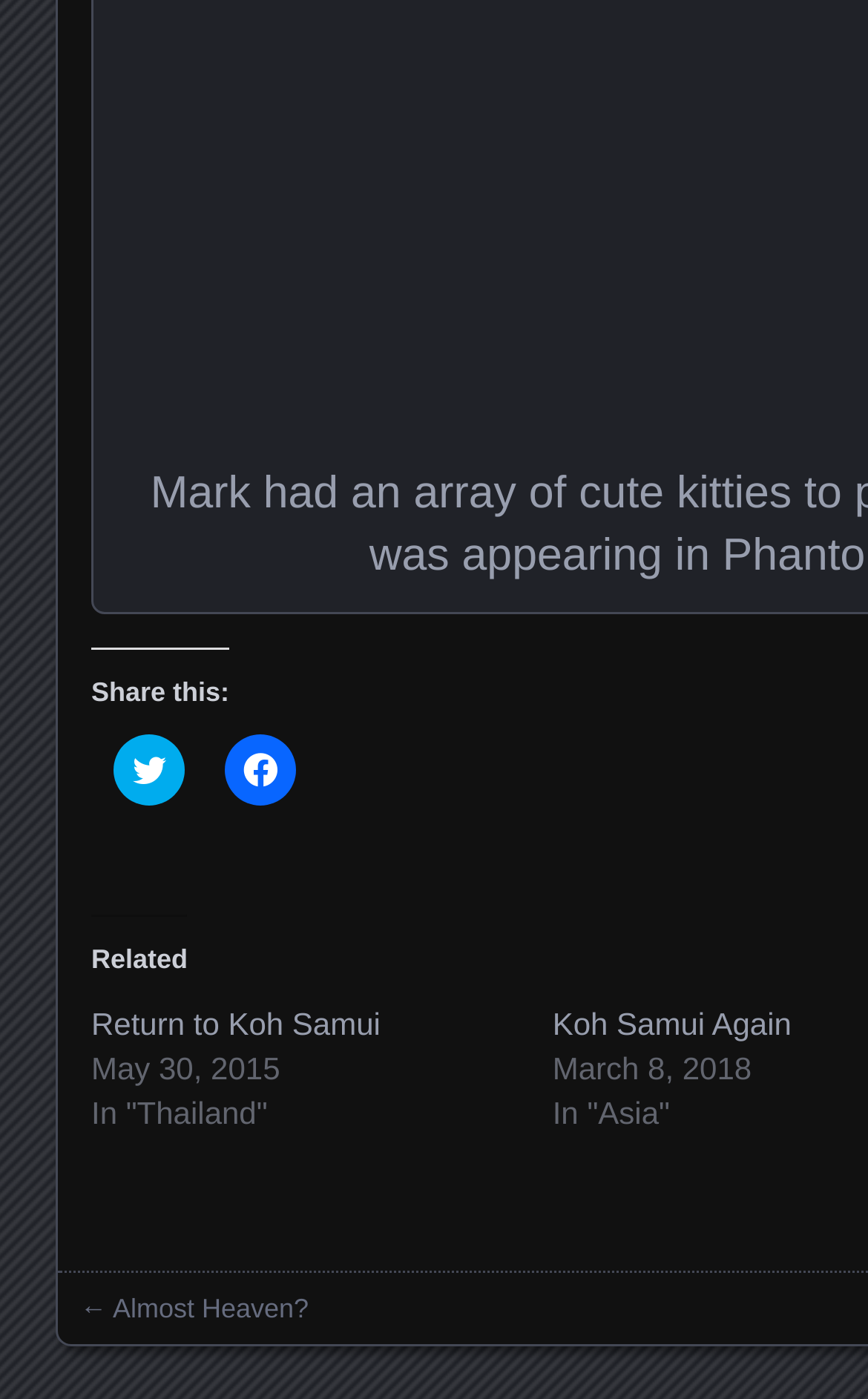How many social media platforms are available for sharing?
Look at the image and answer with only one word or phrase.

2